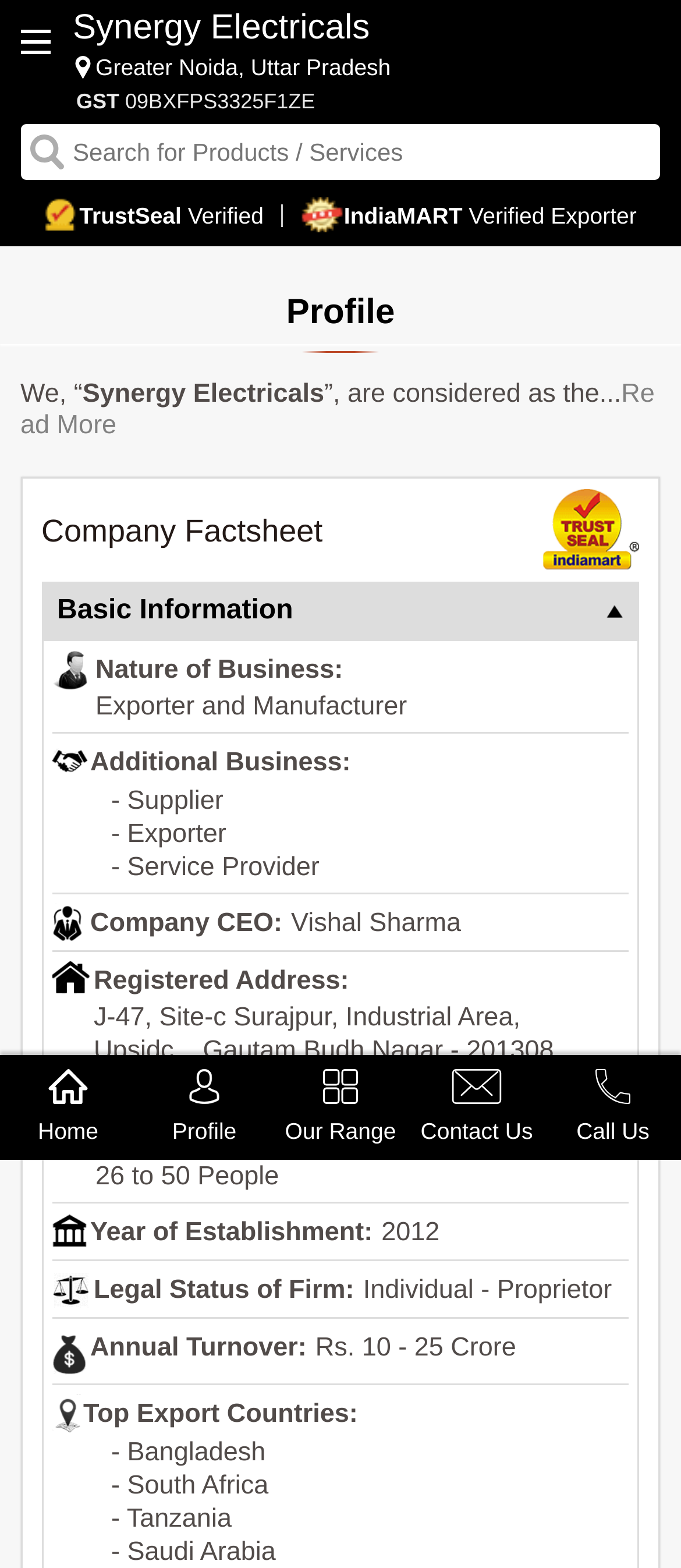Determine the bounding box coordinates for the area that should be clicked to carry out the following instruction: "View company profile".

[0.253, 0.713, 0.347, 0.73]